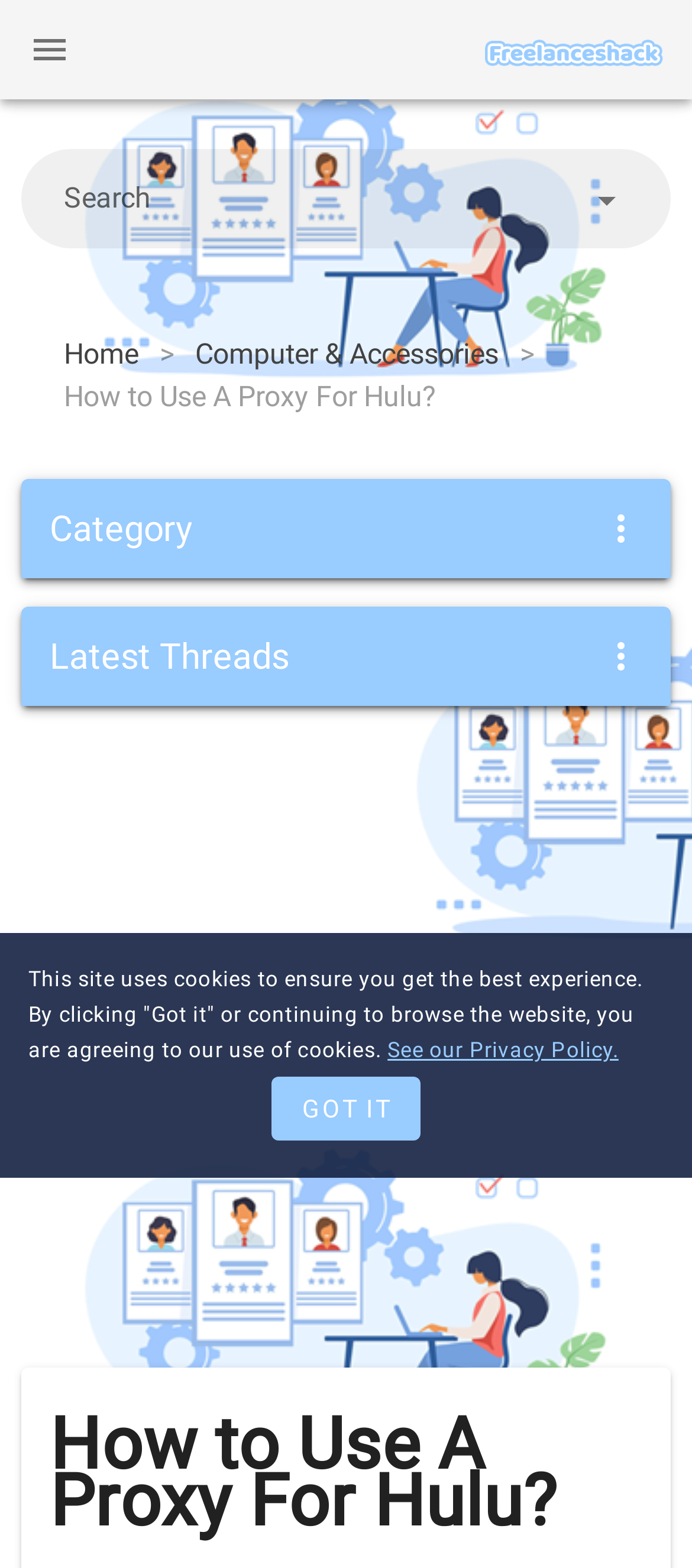Produce an elaborate caption capturing the essence of the webpage.

The webpage is about using a proxy for Hulu, with a focus on accessing geo-restricted content. At the top left, there is a button, and next to it, a search combobox with a "Search" label and a textbox. Below the search combobox, there are three links: "Home", "Computer & Accessories", and "How to Use A Proxy For Hulu?".

On the right side of the top section, there is a button. Below this, there are two more buttons, with a "Category" label in between. Further down, there is a "Latest Threads" label, followed by another button.

The main content of the webpage is an iframe, which takes up most of the page, and is likely an advertisement. Above the iframe, there is a heading that reads "How to Use A Proxy For Hulu?".

At the bottom of the page, there is a notice about the website using cookies, with a "Got it" button and a link to the Privacy Policy.